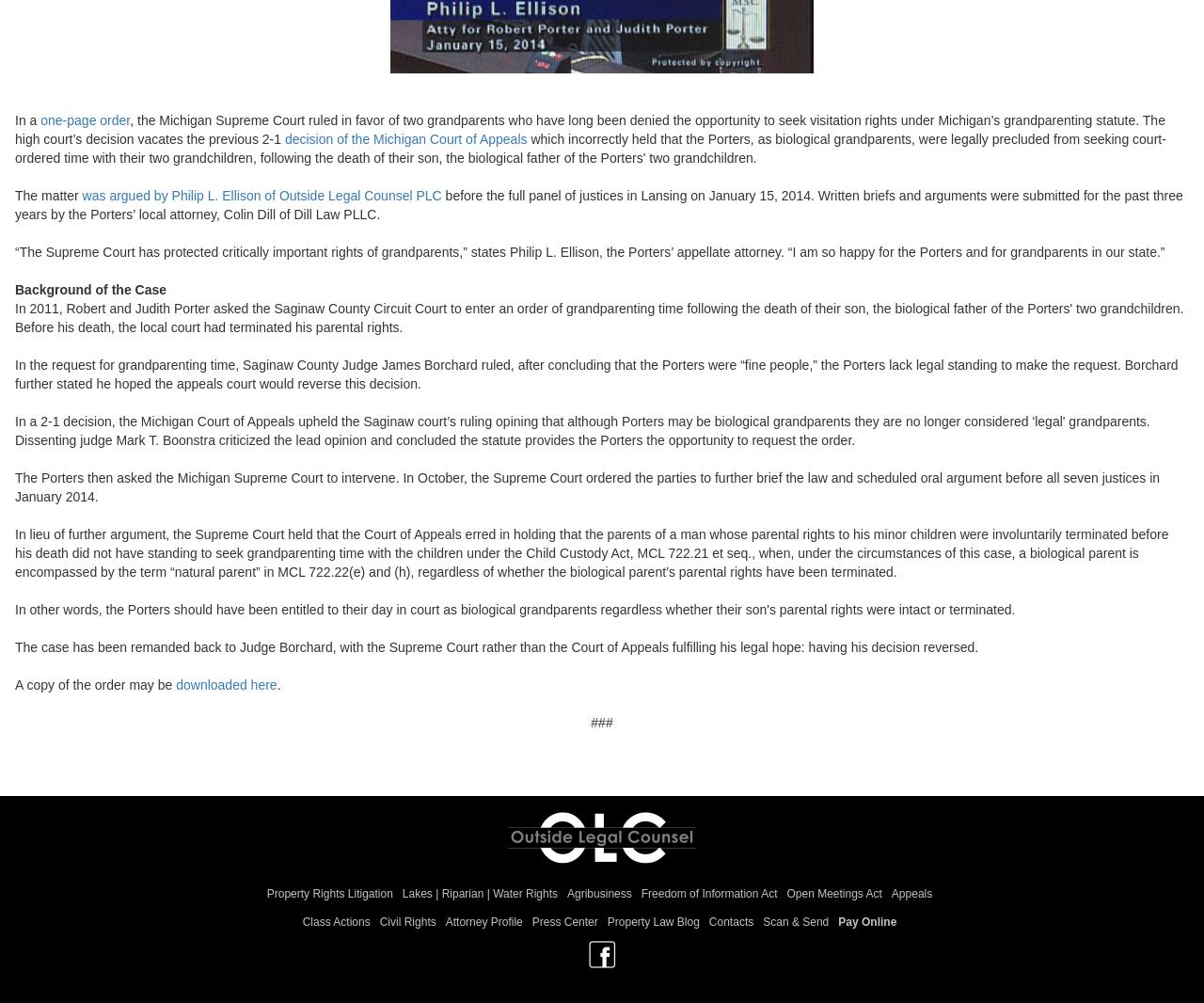Please provide the bounding box coordinate of the region that matches the element description: Agribusiness. Coordinates should be in the format (top-left x, top-left y, bottom-right x, bottom-right y) and all values should be between 0 and 1.

[0.471, 0.884, 0.525, 0.897]